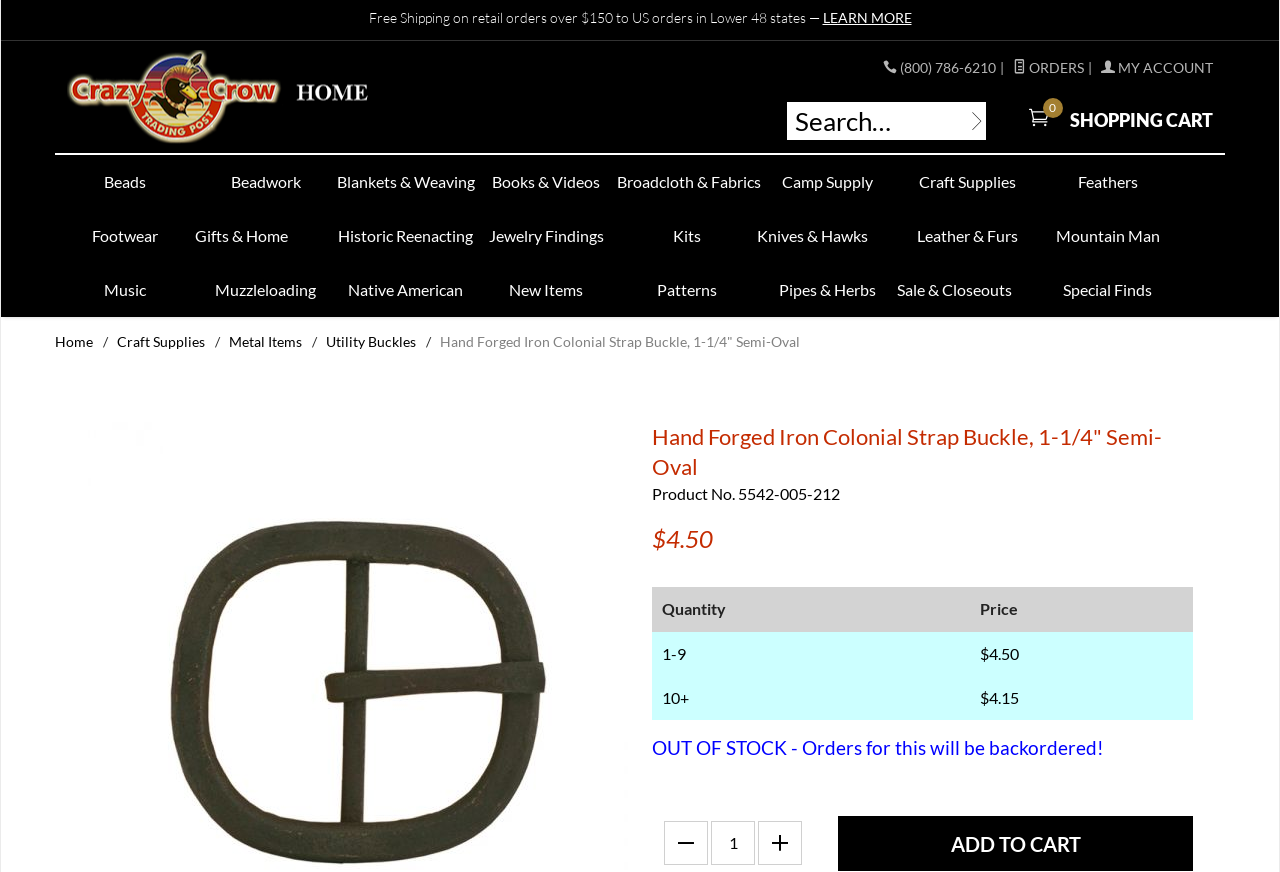Locate the bounding box coordinates of the element that should be clicked to execute the following instruction: "Search for products".

[0.614, 0.117, 0.756, 0.161]